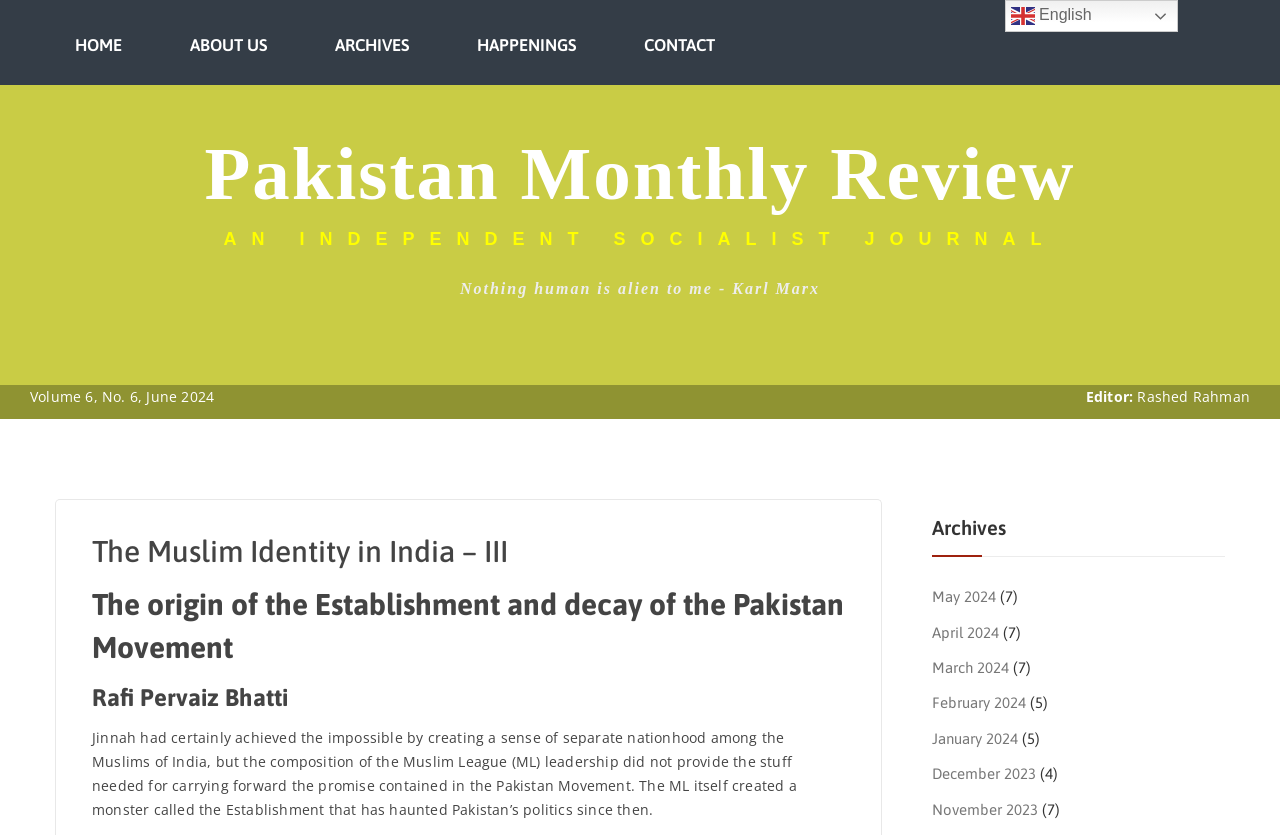Please specify the bounding box coordinates of the region to click in order to perform the following instruction: "visit about us page".

[0.133, 0.016, 0.224, 0.092]